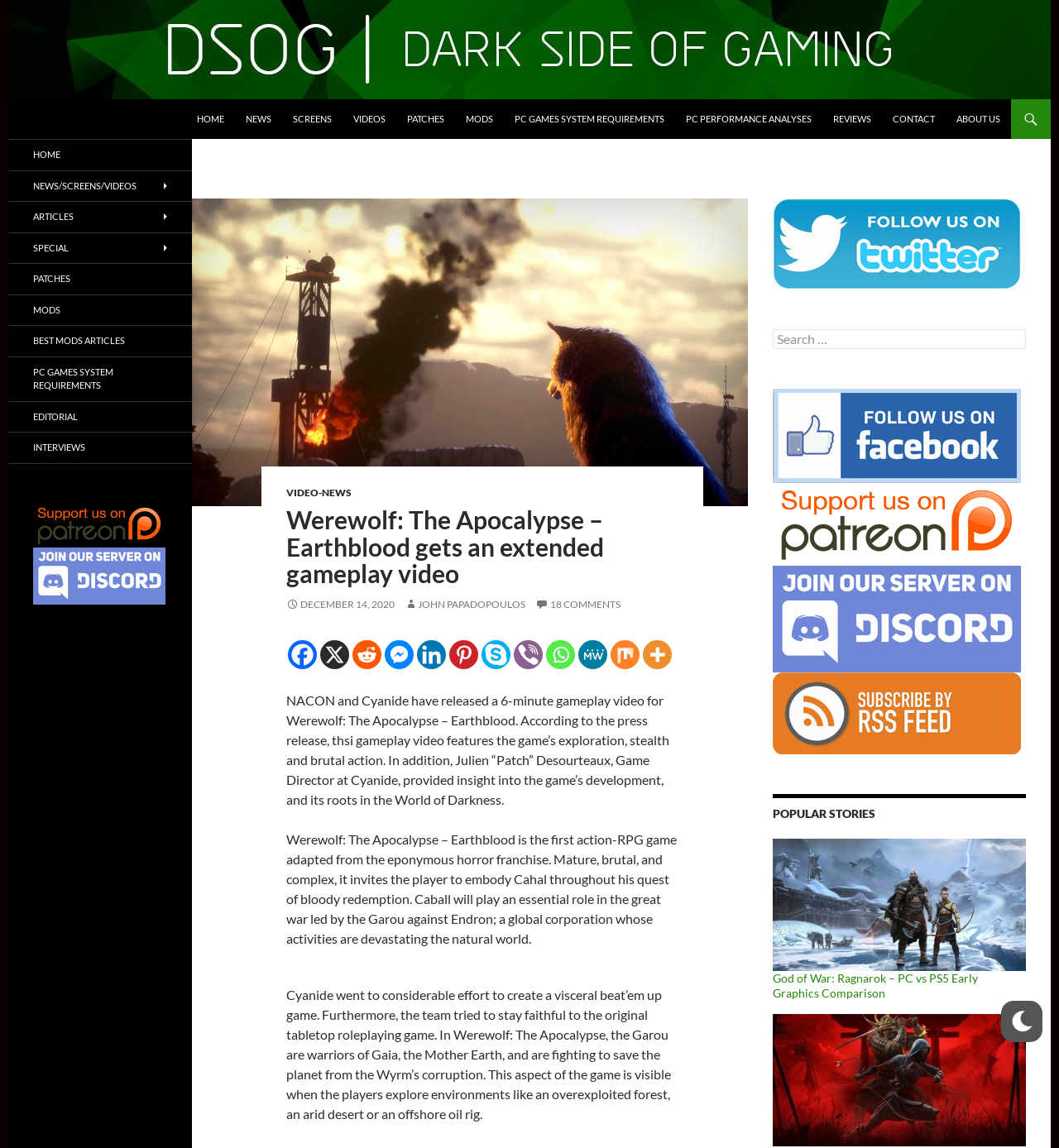How long is the gameplay video mentioned in the article?
Craft a detailed and extensive response to the question.

I found the answer by reading the text 'NACON and Cyanide have released a 6-minute gameplay video for Werewolf: The Apocalypse – Earthblood.' which explicitly states the length of the video.